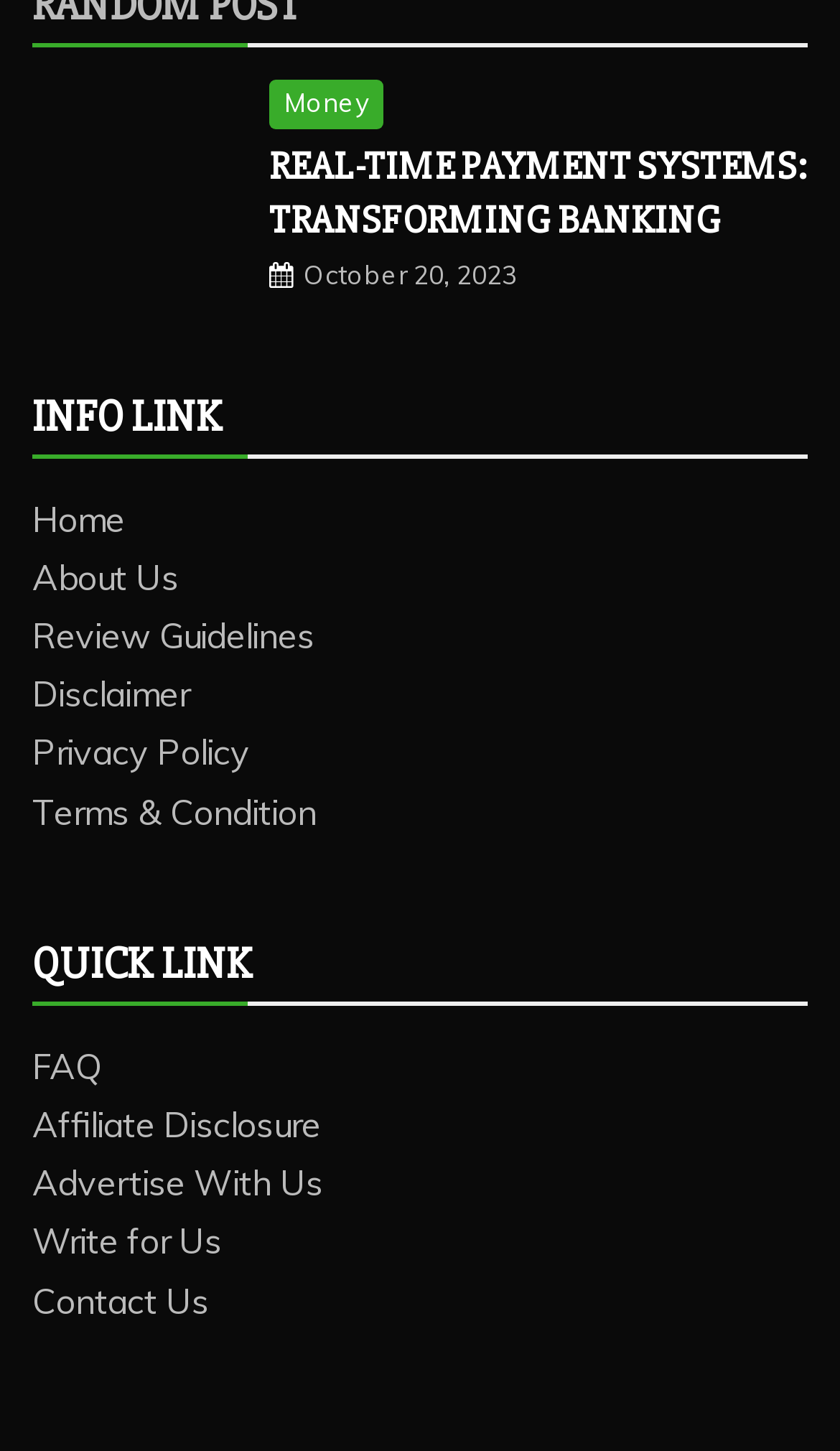What is the date mentioned on the webpage?
Please answer the question with as much detail as possible using the screenshot.

I found the date mentioned on the webpage by looking at the link element with the text 'October 20, 2023' which is likely a publication or posting date.